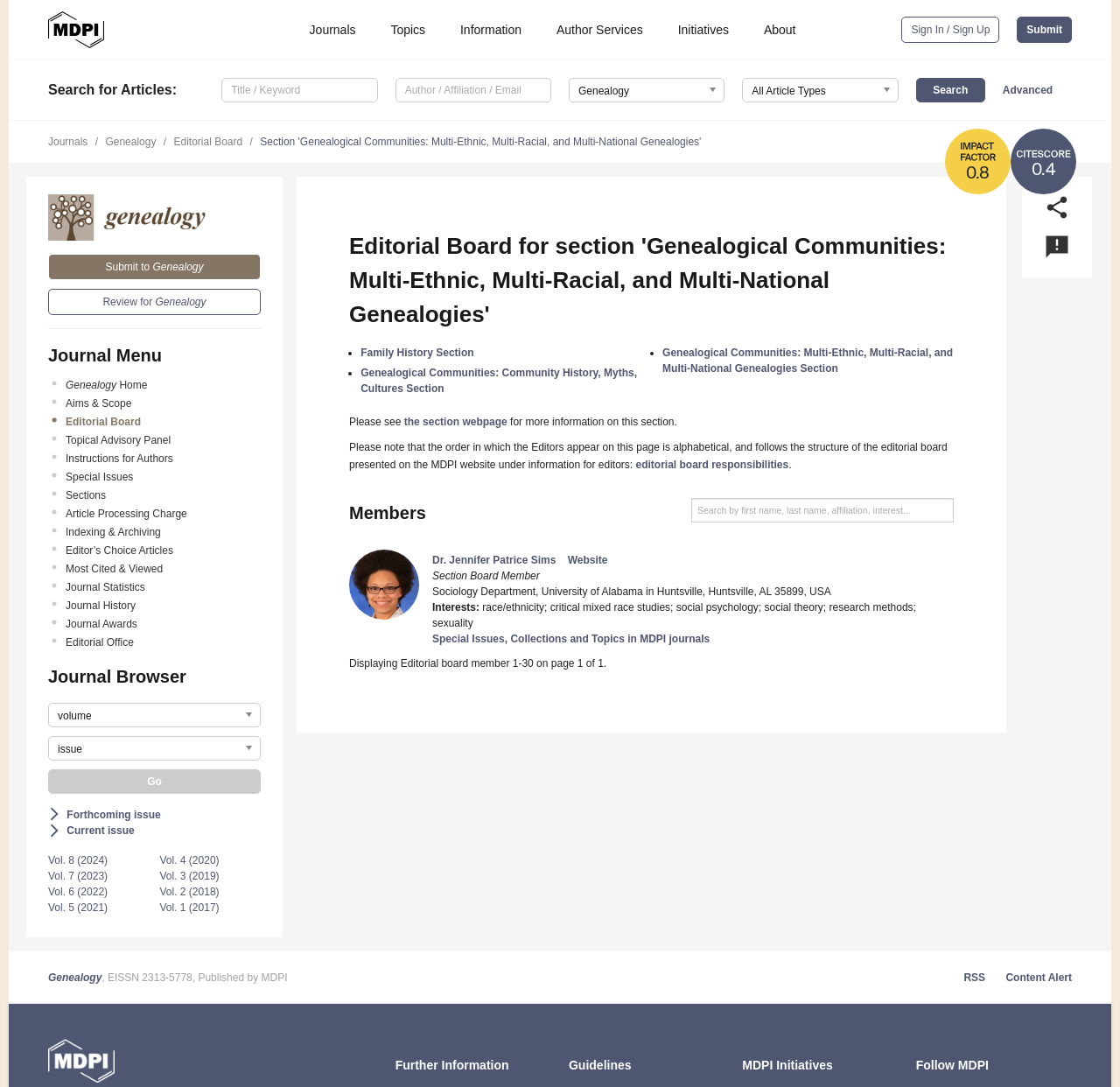Extract the main title from the webpage and generate its text.

Editorial Board for section 'Genealogical Communities: Multi-Ethnic, Multi-Racial, and Multi-National Genealogies'